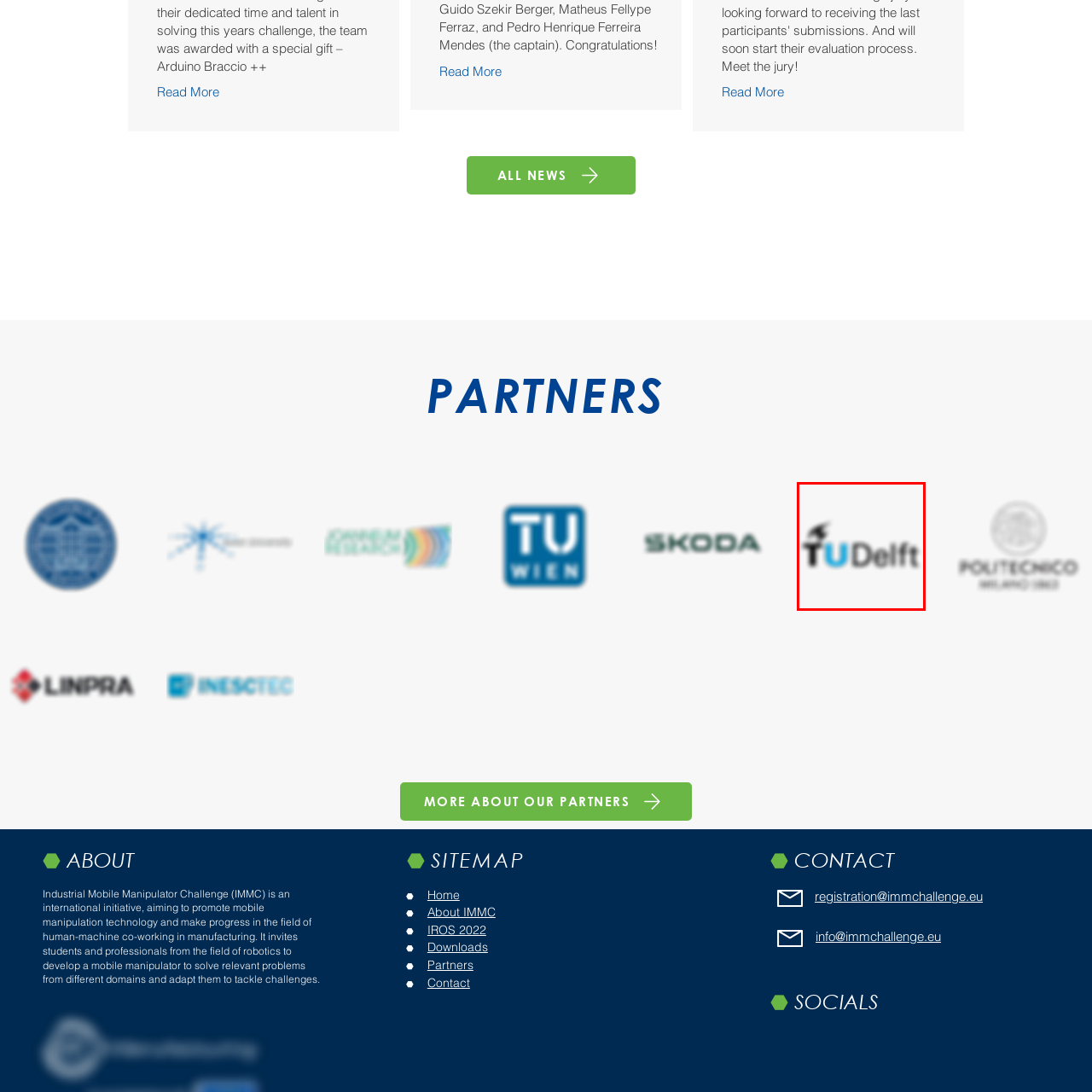Observe the image inside the red bounding box and answer briefly using a single word or phrase: In which country is the Delft University of Technology located?

Netherlands